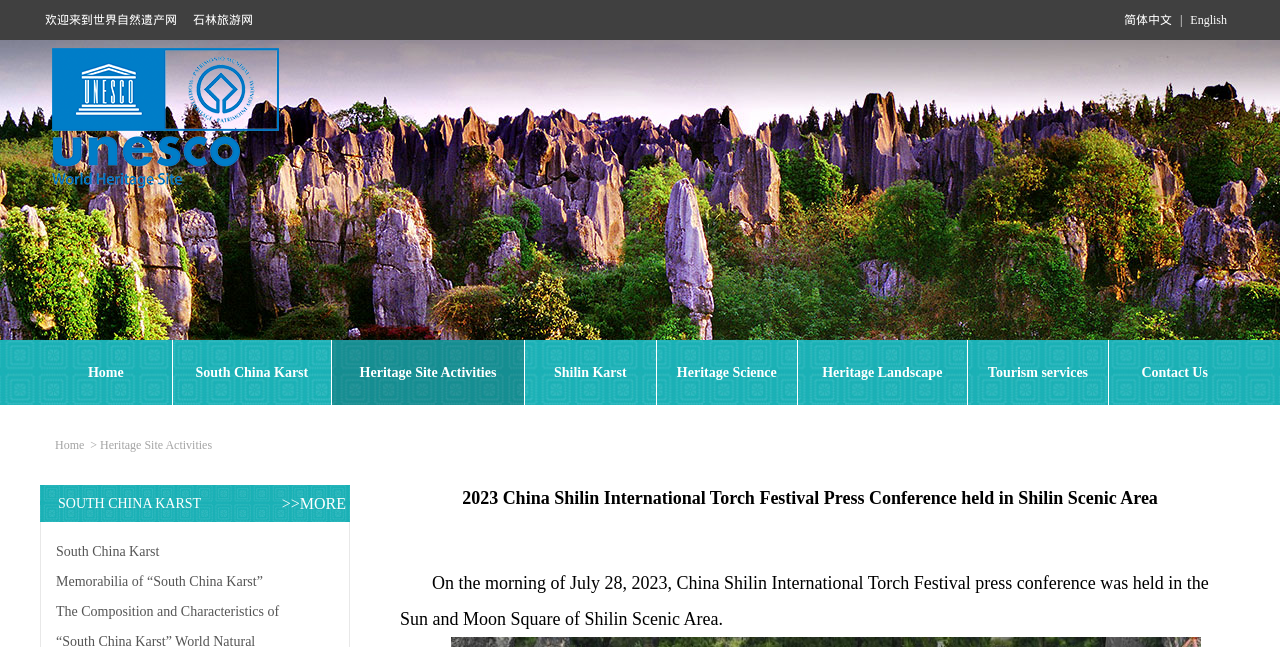Locate the UI element that matches the description Heritage Site Activities in the webpage screenshot. Return the bounding box coordinates in the format (top-left x, top-left y, bottom-right x, bottom-right y), with values ranging from 0 to 1.

[0.259, 0.526, 0.409, 0.626]